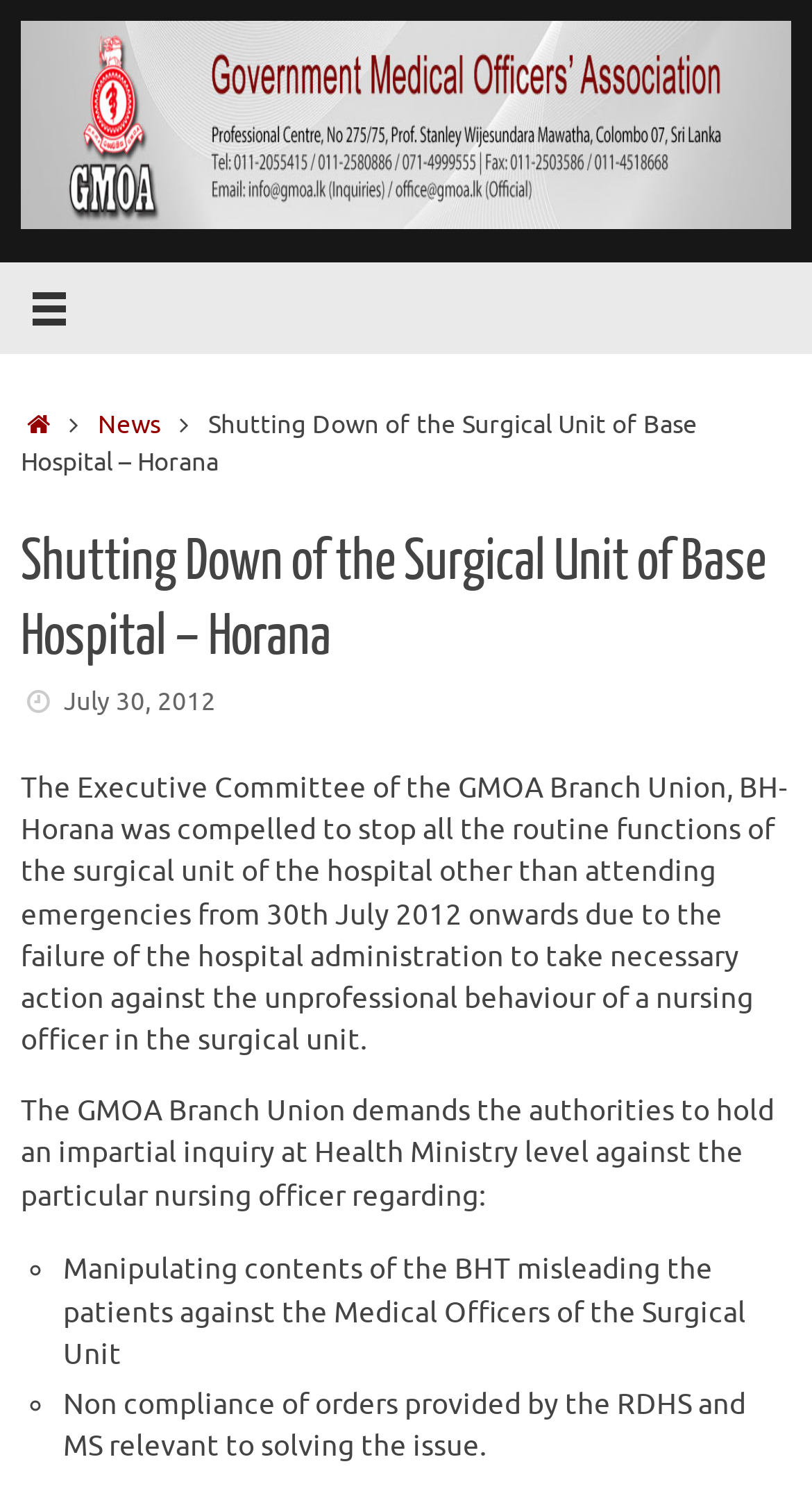What is the reason for shutting down the surgical unit?
Using the image as a reference, give an elaborate response to the question.

I found the answer by reading the text 'The Executive Committee of the GMOA Branch Union, BH-Horana was compelled to stop all the routine functions of the surgical unit of the hospital other than attending emergencies from 30th July 2012 onwards due to the failure of the hospital administration to take necessary action against the unprofessional behaviour of a nursing officer in the surgical unit.' which explains the reason for shutting down the surgical unit.